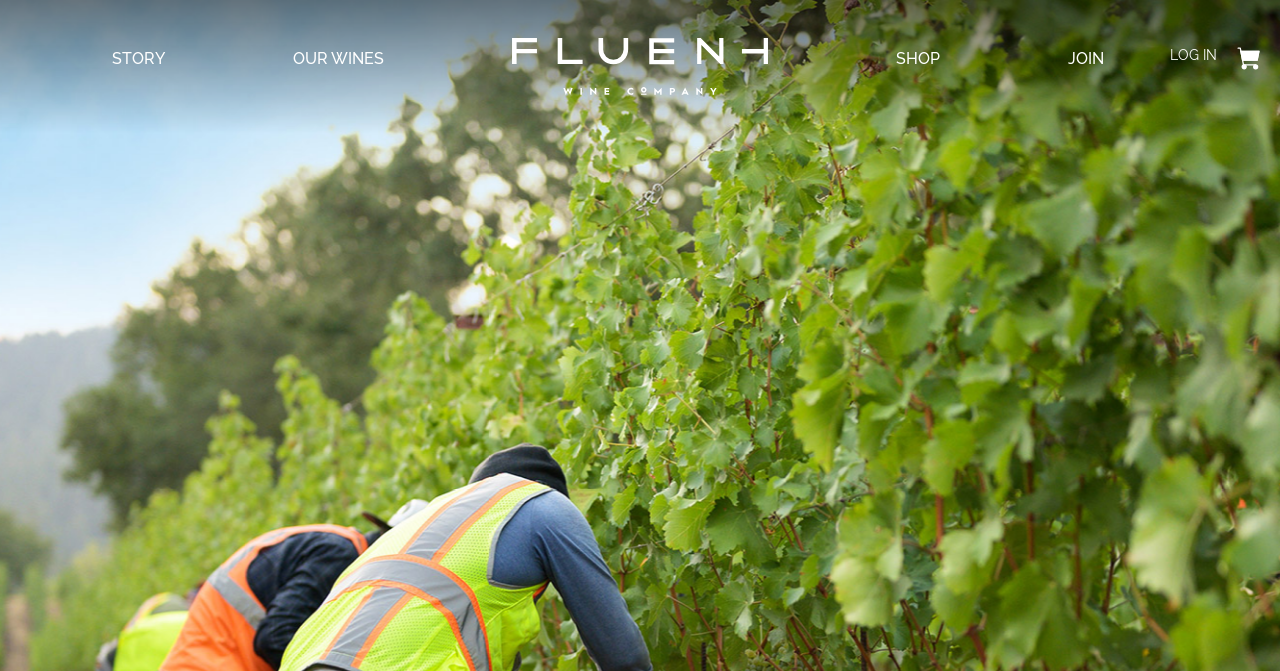Based on the provided description, "Our Wines", find the bounding box of the corresponding UI element in the screenshot.

[0.229, 0.073, 0.3, 0.101]